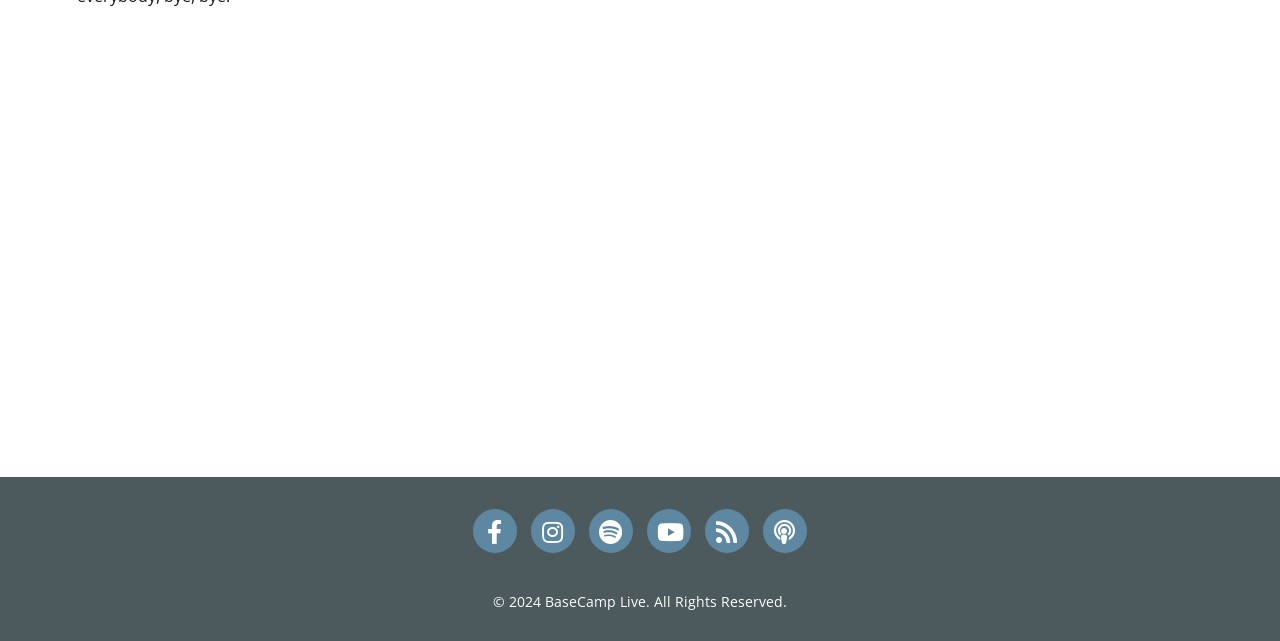Using details from the image, please answer the following question comprehensively:
What is the name of the institute mentioned on the webpage?

I found the link element with the text description 'Institute for Excellence in Writing' and inferred that this is the name of an institute mentioned on the webpage.